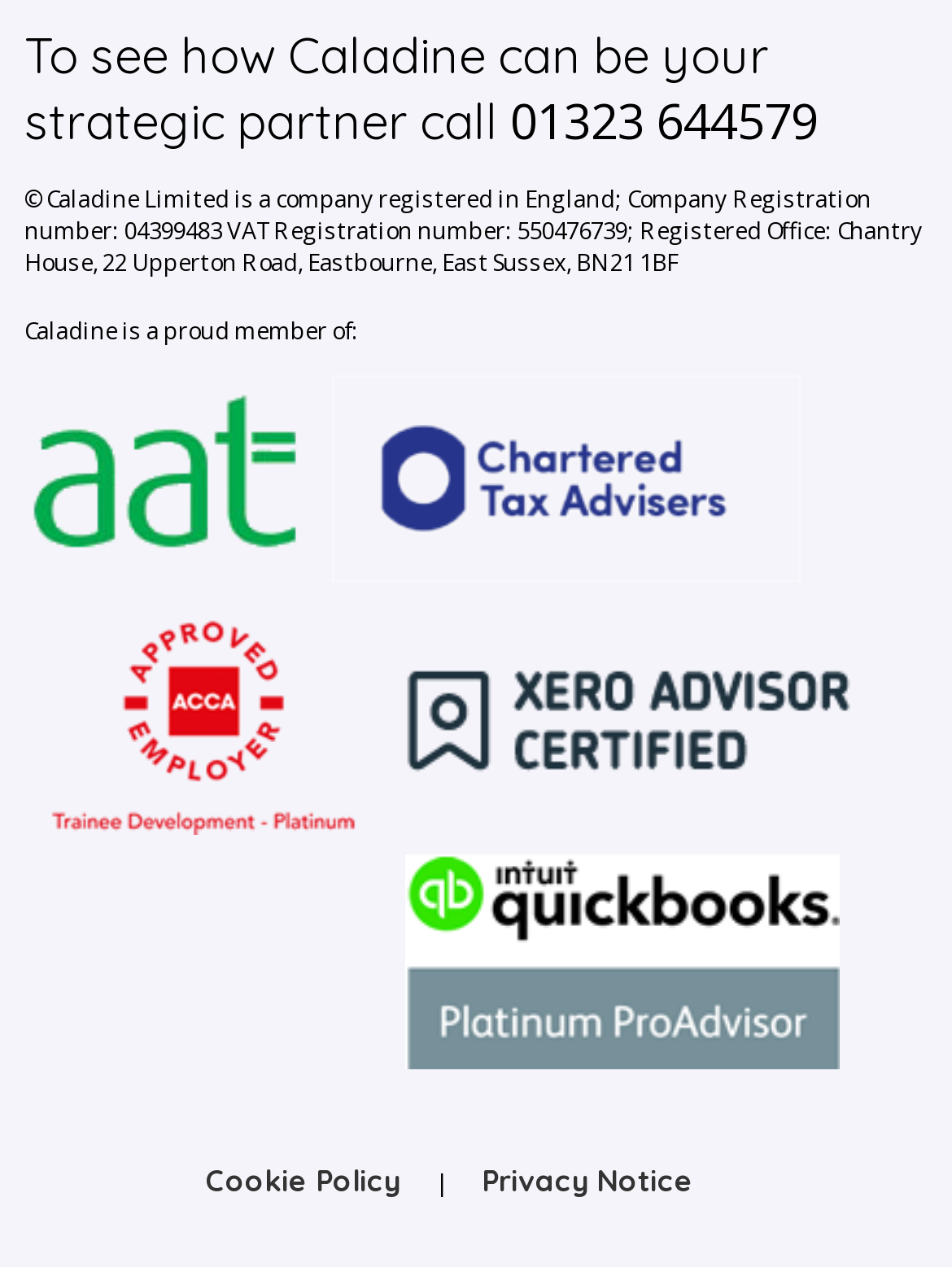Predict the bounding box of the UI element based on this description: "title="Chartered Institute of Taxation"".

[0.356, 0.437, 0.873, 0.47]